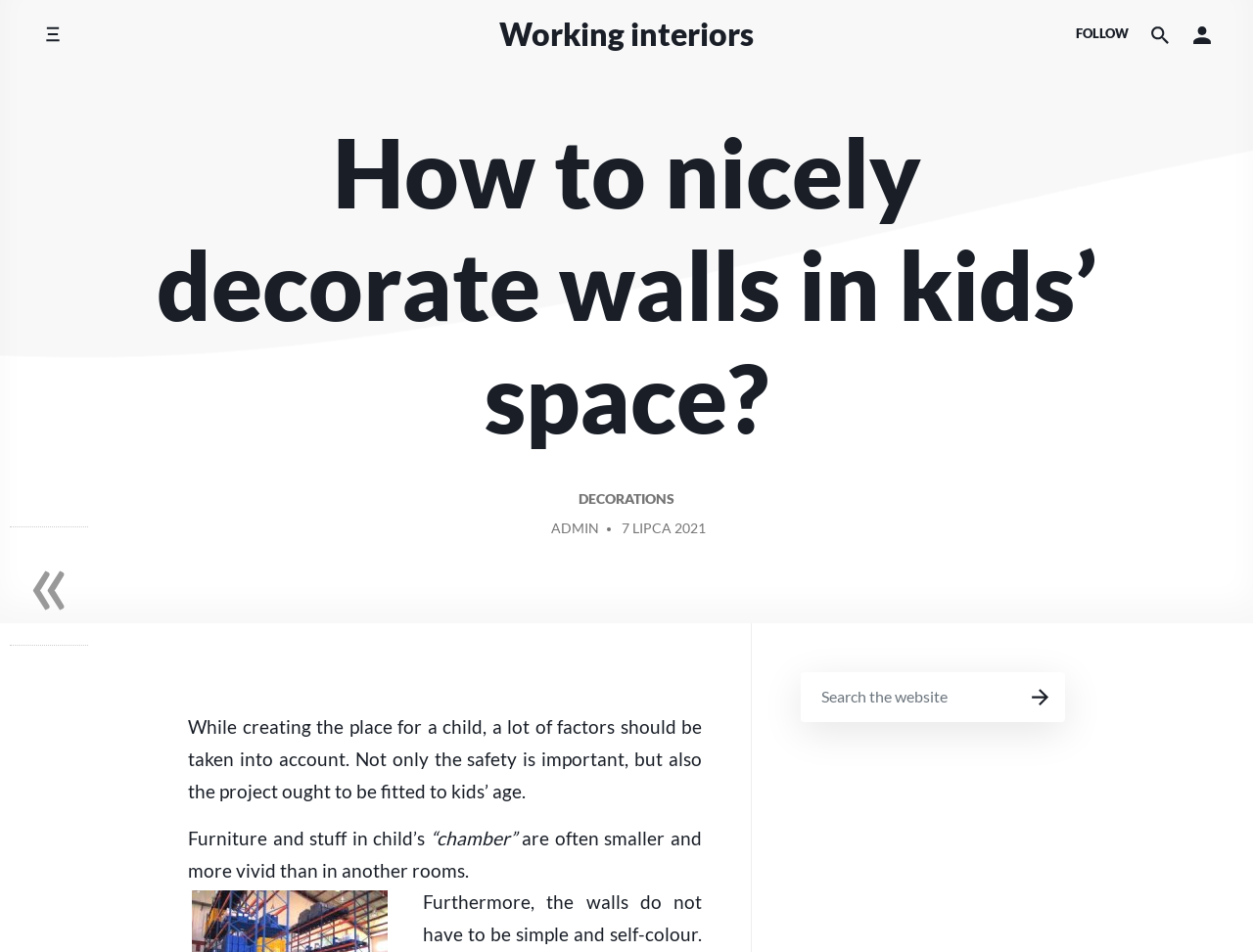Produce an extensive caption that describes everything on the webpage.

The webpage is about decorating walls in kids' spaces, with a focus on safety and aesthetics. At the top left, there is a button to toggle the side menu. Next to it, the website's title "Working interiors" is displayed prominently. On the top right, there are social media icons, a search bar, and a button to toggle the account menu.

Below the title, the main heading "How to nicely decorate walls in kids' space?" is centered on the page. Underneath, there are links to "DECORATIONS" and information about the post, including the author "ADMIN" and the date "7 LIPCA 2021".

The main content of the page is a text passage that discusses the importance of considering both safety and age-appropriateness when designing a child's room. The text is divided into four paragraphs, with the first paragraph explaining the need to balance safety and aesthetics. The subsequent paragraphs discuss the unique characteristics of furniture and decor in a child's room.

On the right side of the page, there is a sidebar with a search function, allowing users to search the website. The search bar is accompanied by a button to toggle the sidebar and a textbox to enter search queries. Below the search function, there is a link to previous pages, represented by a "«" symbol.

Throughout the page, there are several buttons and links that allow users to navigate and interact with the website.